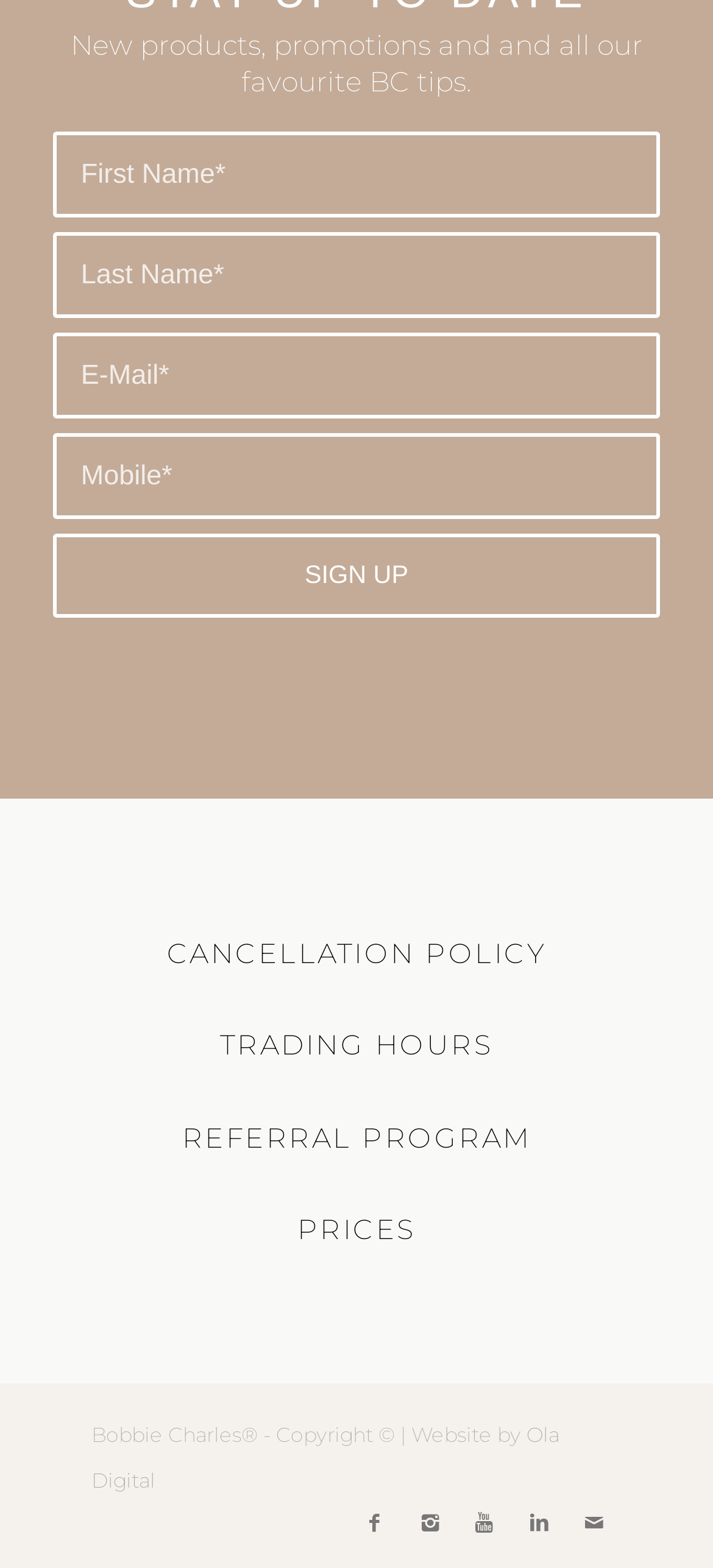Identify the bounding box coordinates of the clickable section necessary to follow the following instruction: "Visit Ola Digital website". The coordinates should be presented as four float numbers from 0 to 1, i.e., [left, top, right, bottom].

[0.128, 0.907, 0.785, 0.952]